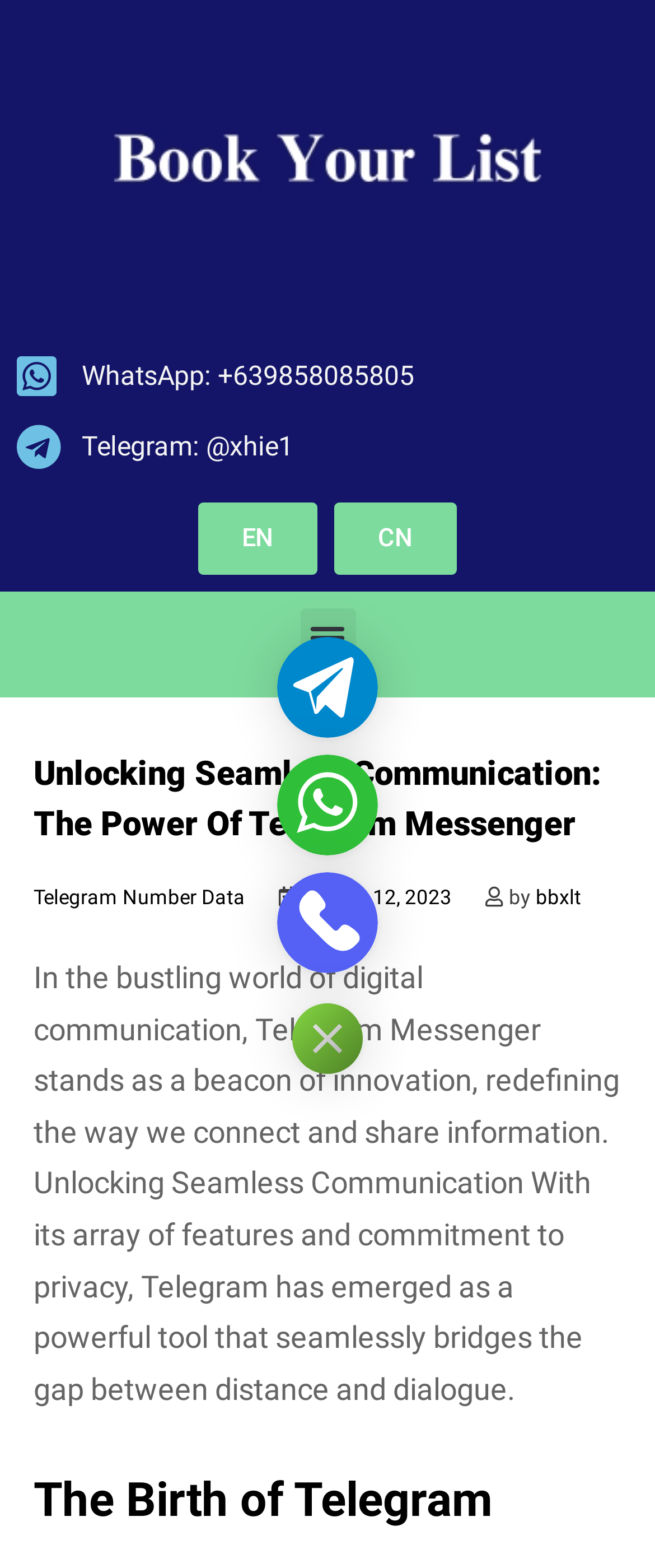Examine the image carefully and respond to the question with a detailed answer: 
What is the main topic of this webpage?

Based on the webpage content, especially the heading 'Unlocking Seamless Communication: The Power Of Telegram Messenger' and the text 'In the bustling world of digital communication, Telegram Messenger stands as a beacon of innovation, redefining the way we connect and share information.', it is clear that the main topic of this webpage is Telegram Messenger.